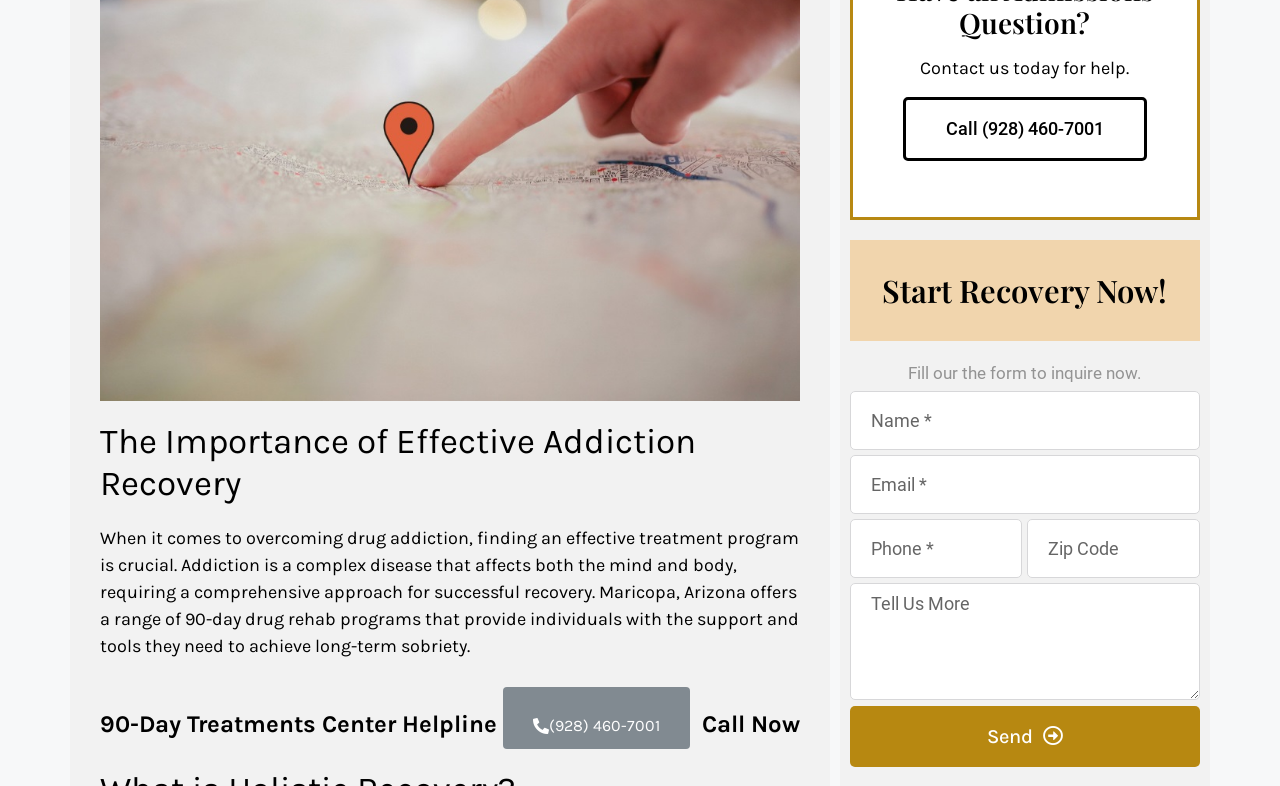Provide the bounding box coordinates for the UI element that is described by this text: "(928) 460-7001". The coordinates should be in the form of four float numbers between 0 and 1: [left, top, right, bottom].

[0.393, 0.873, 0.539, 0.952]